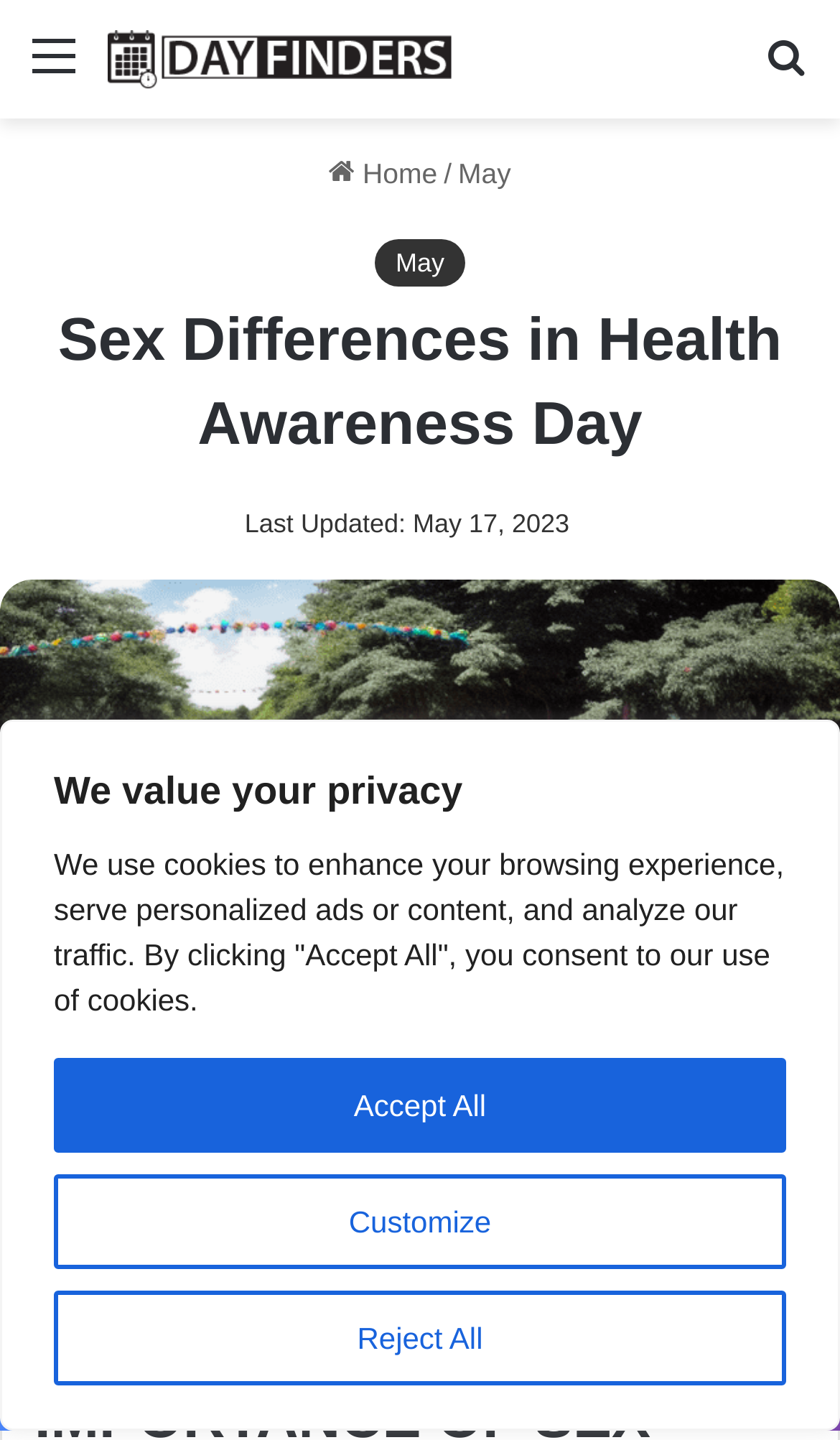Utilize the information from the image to answer the question in detail:
What is the date of the last update?

I found the 'Last Updated' section on the webpage, which indicates that the webpage was last updated on May 17, 2023.